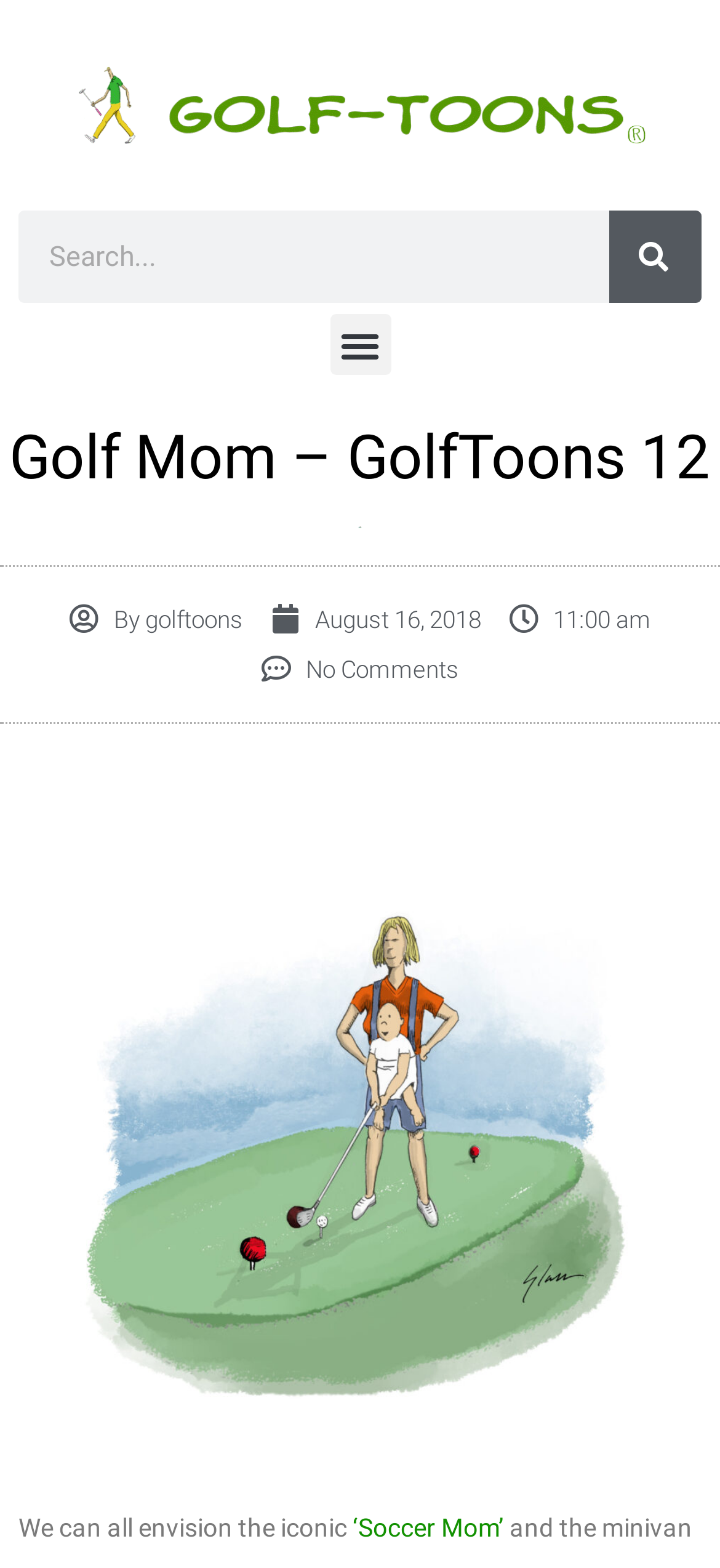Identify the first-level heading on the webpage and generate its text content.

Golf Mom – GolfToons 12